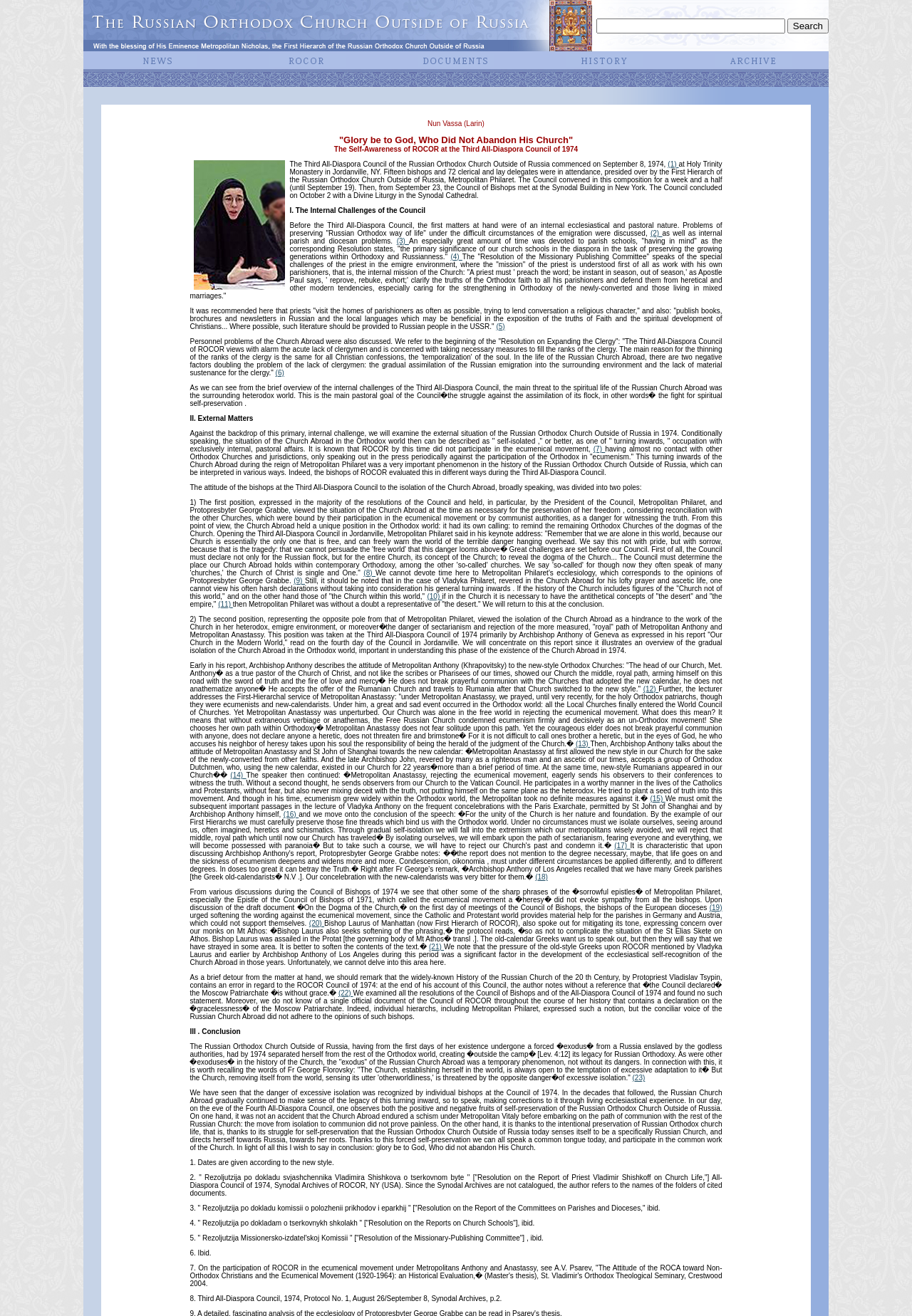Please determine the bounding box coordinates of the element to click on in order to accomplish the following task: "Read the article about the Third All-Diaspora Council". Ensure the coordinates are four float numbers ranging from 0 to 1, i.e., [left, top, right, bottom].

[0.318, 0.122, 0.792, 0.152]